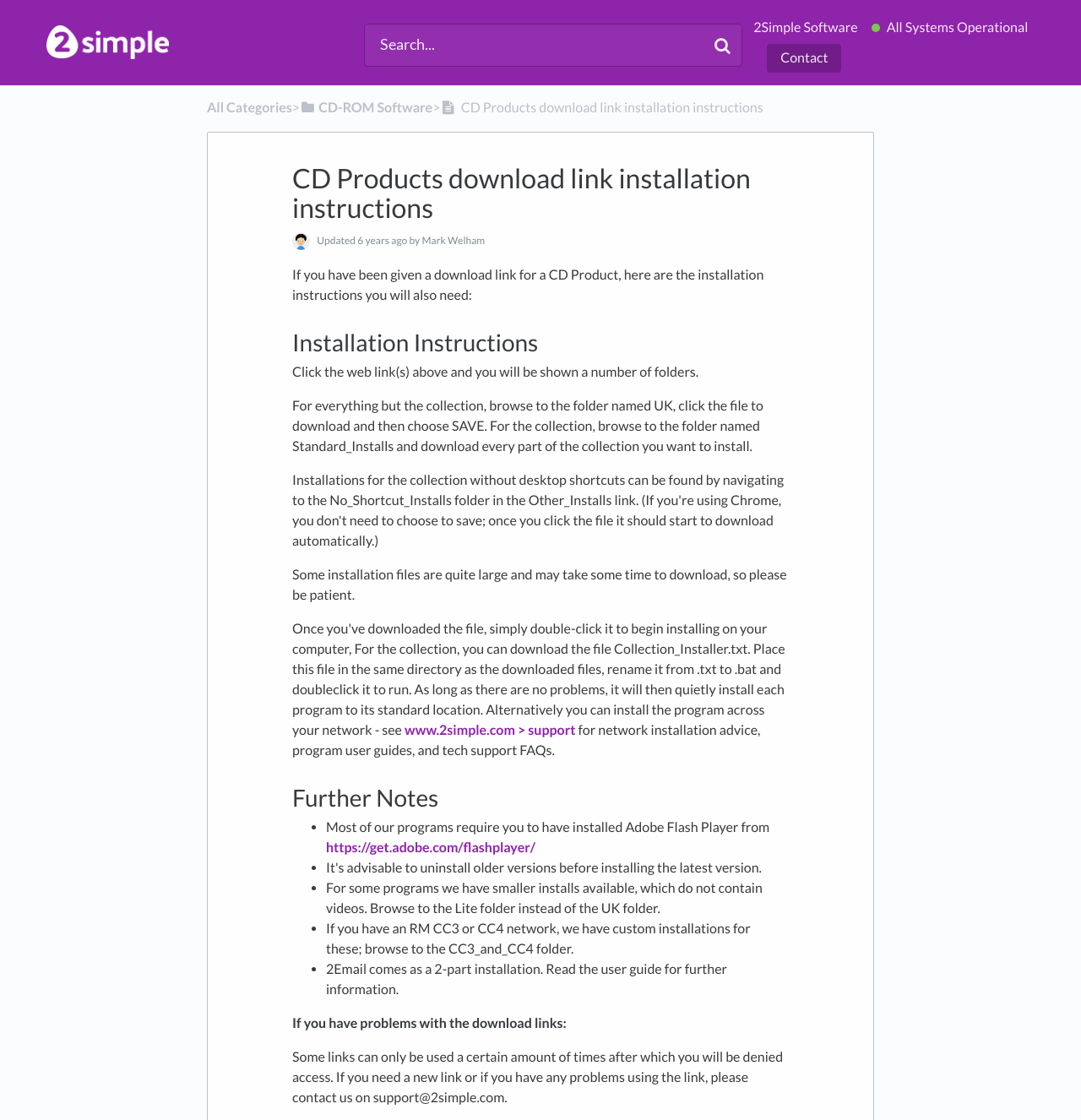Provide the bounding box for the UI element matching this description: "name="query" placeholder="Search..."".

[0.337, 0.021, 0.687, 0.06]